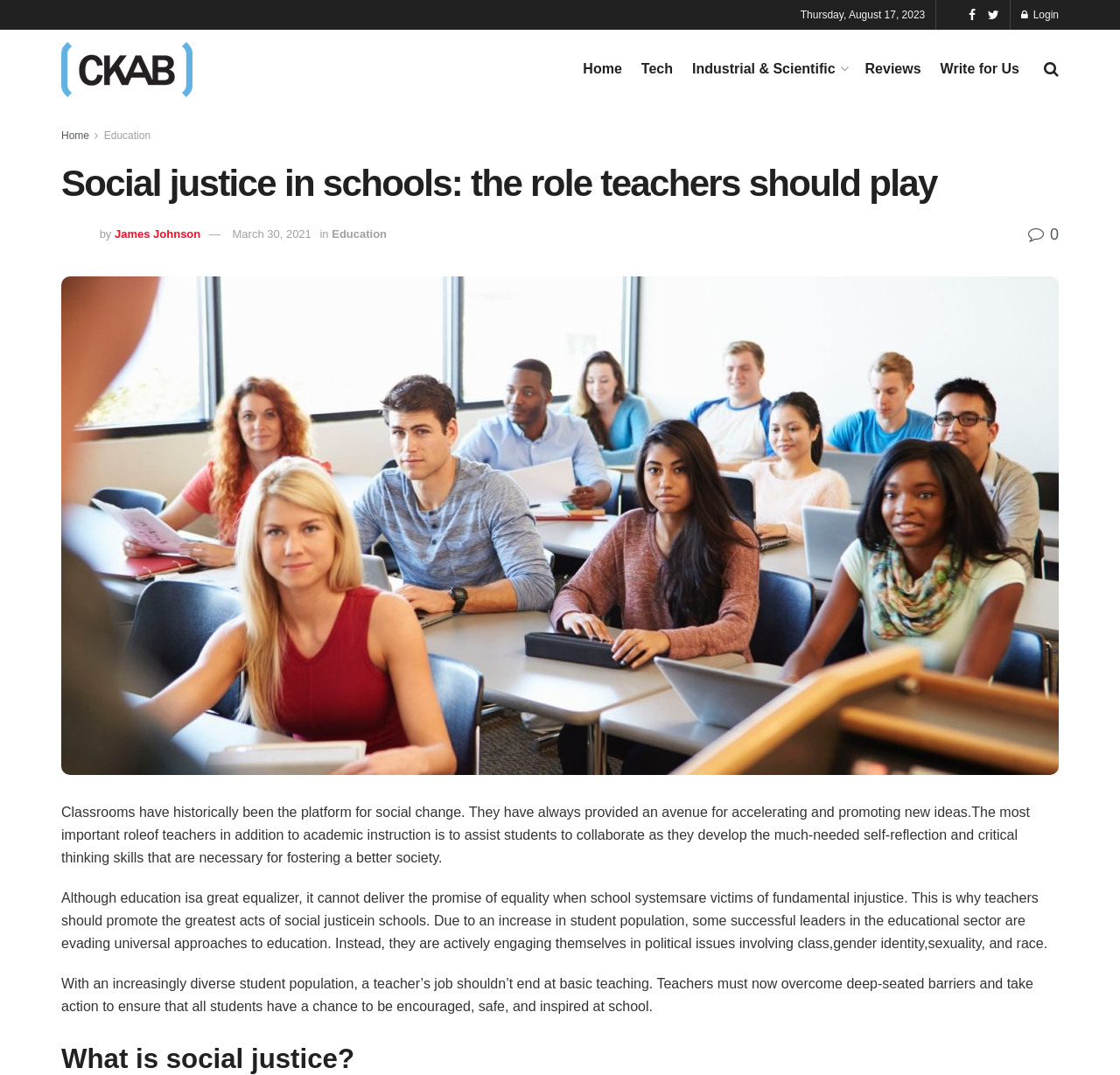Refer to the image and provide a thorough answer to this question:
What is the topic of this article?

The topic of this article is Education, which can be found by looking at the link 'Education' below the heading 'Social justice in schools: the role teachers should play' and also by reading the content of the article.